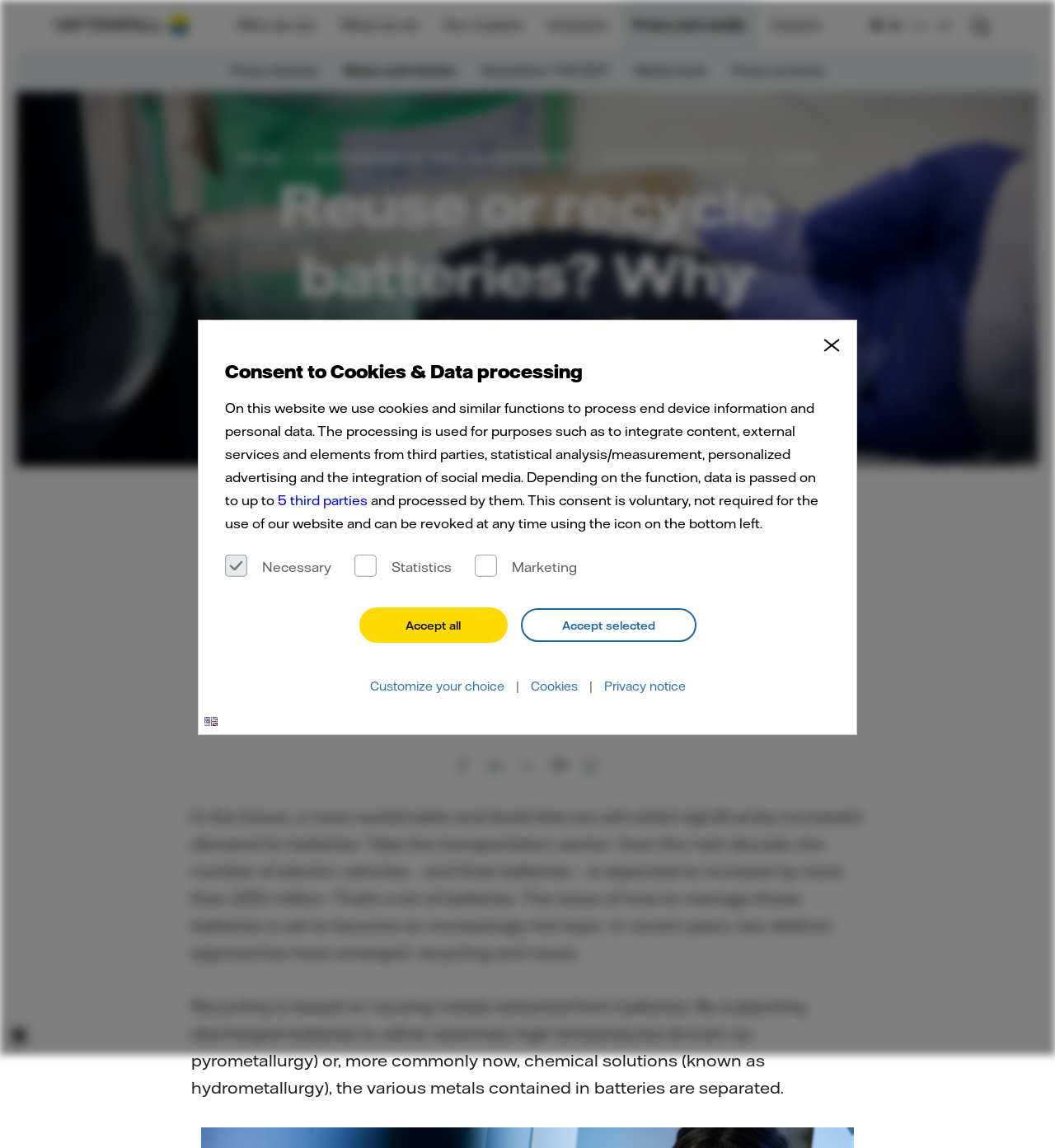Refer to the element description Privacy notice and identify the corresponding bounding box in the screenshot. Format the coordinates as (top-left x, top-left y, bottom-right x, bottom-right y) with values in the range of 0 to 1.

[0.564, 0.586, 0.657, 0.611]